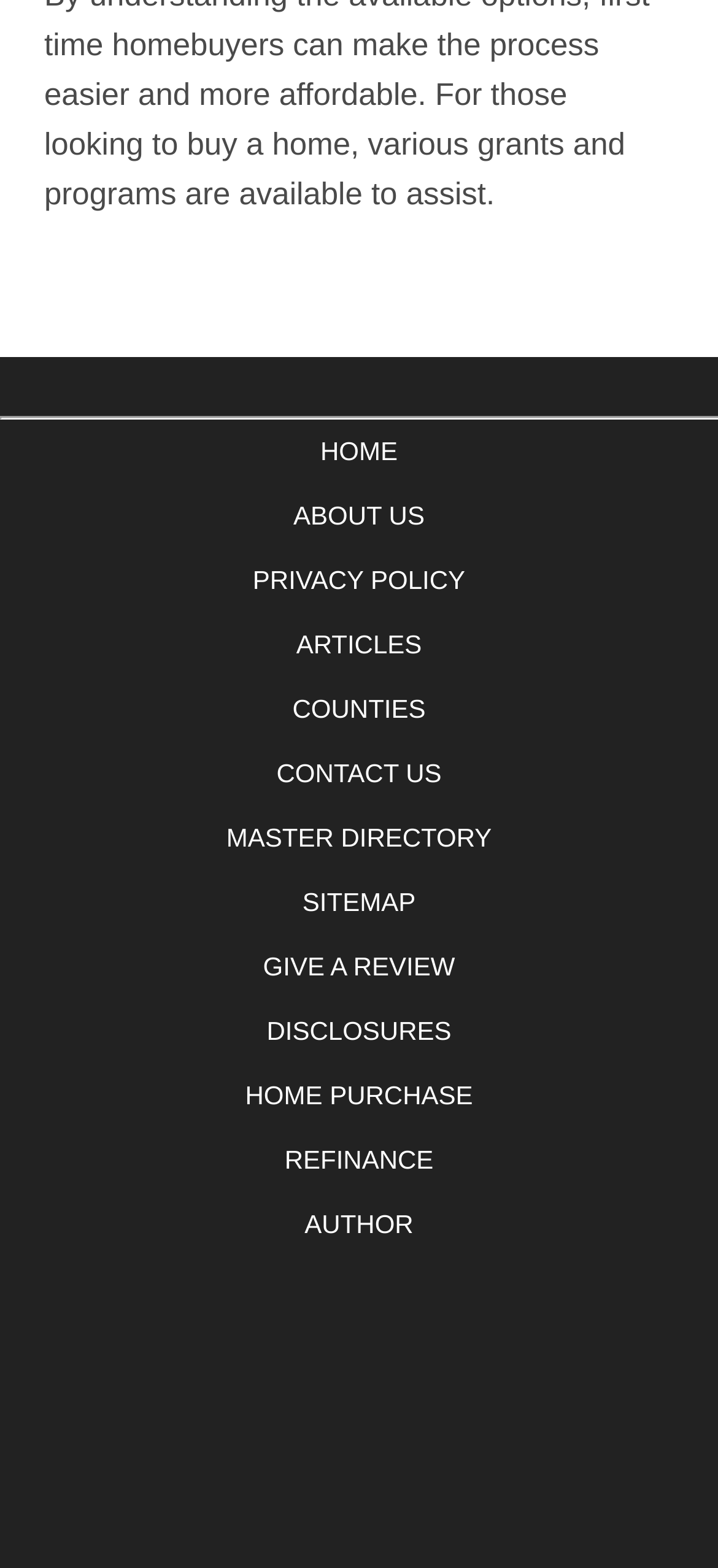Find and indicate the bounding box coordinates of the region you should select to follow the given instruction: "contact us".

[0.385, 0.483, 0.615, 0.502]